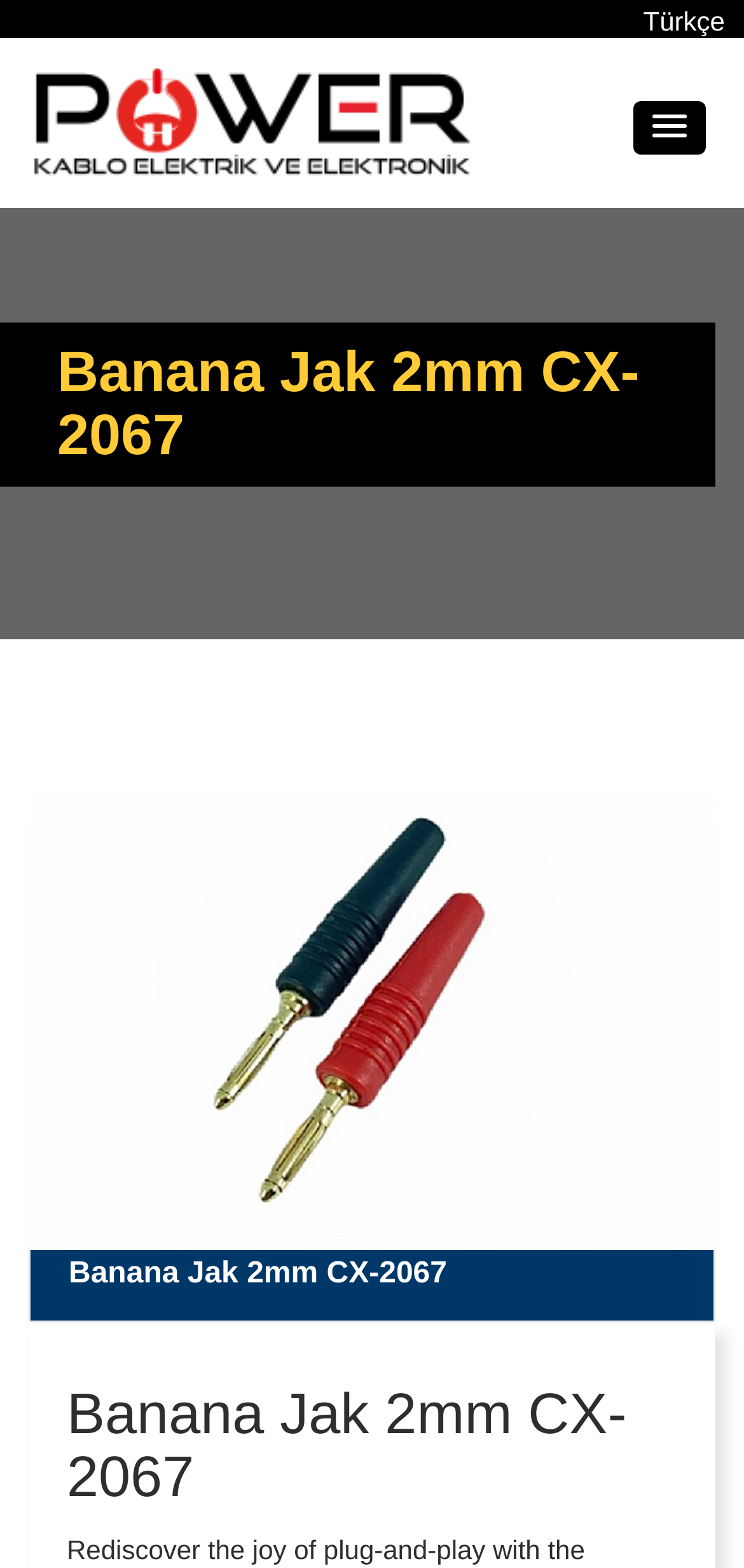What is the language of the link at the top right?
Answer the question with a single word or phrase by looking at the picture.

Türkçe